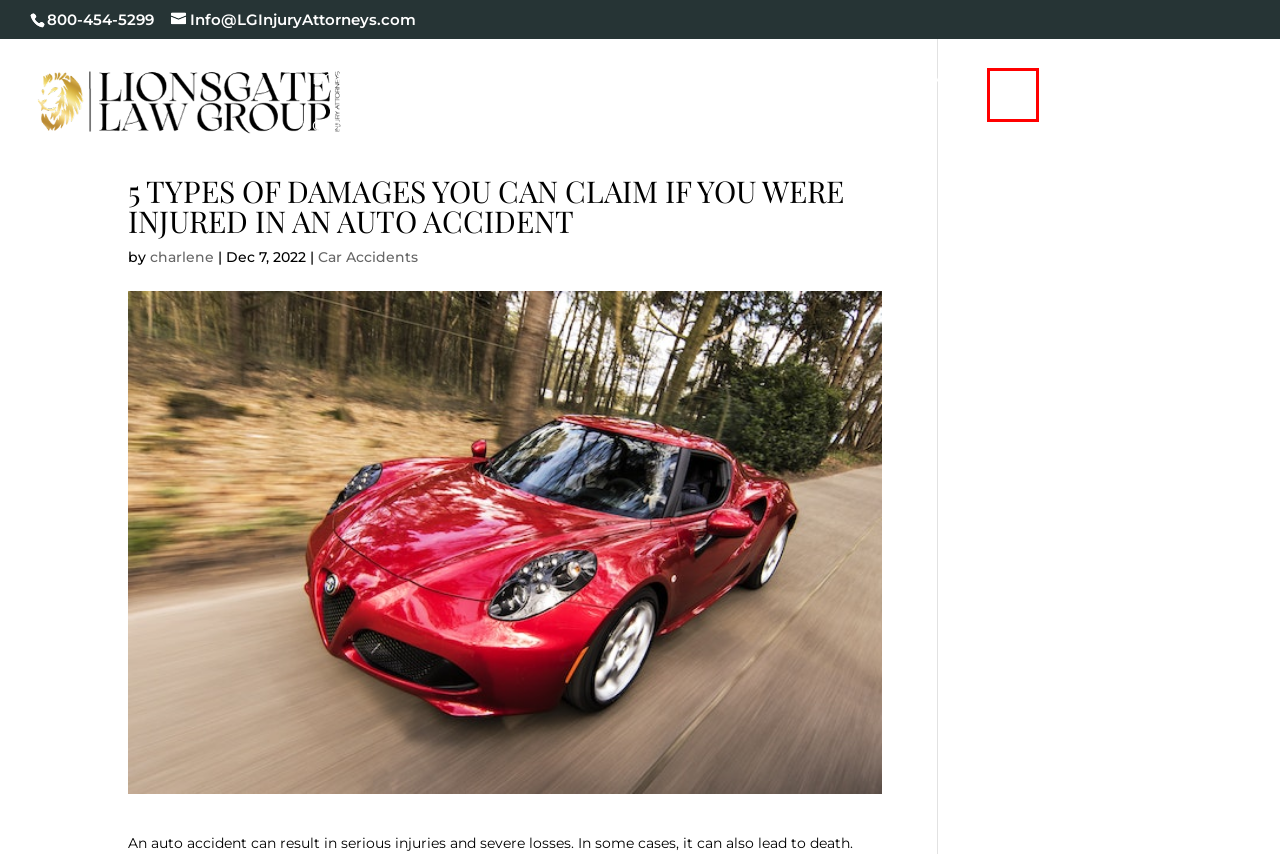Given a screenshot of a webpage with a red bounding box around a UI element, please identify the most appropriate webpage description that matches the new webpage after you click on the element. Here are the candidates:
A. Blog | LionsGate Law Group, APC
B. Car Accidents | LionsGate Law Group, APC
C. contact | LionsGate Law Group, APC
D. testimonials | LionsGate Law Group, APC
E. charlene | LionsGate Law Group, APC
F. Case Results | LionsGate Law Group, APC
G. LionsGate Law Group, APC | Willing to fight, It's a Lion Thing.
H. Areas We Serve | LionsGate Law Group, APC

A